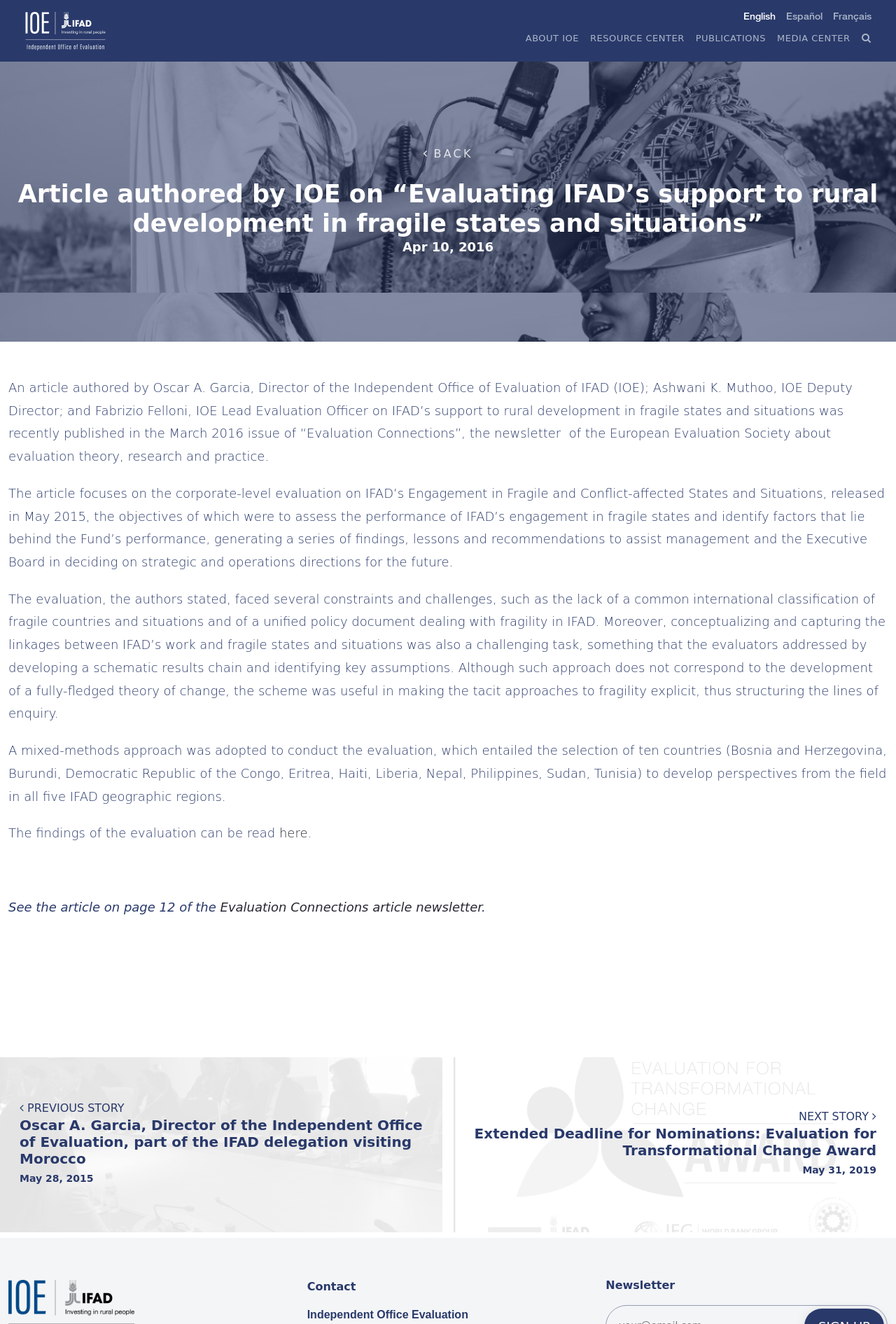For the following element description, predict the bounding box coordinates in the format (top-left x, top-left y, bottom-right x, bottom-right y). All values should be floating point numbers between 0 and 1. Description: español

[0.866, 0.007, 0.918, 0.017]